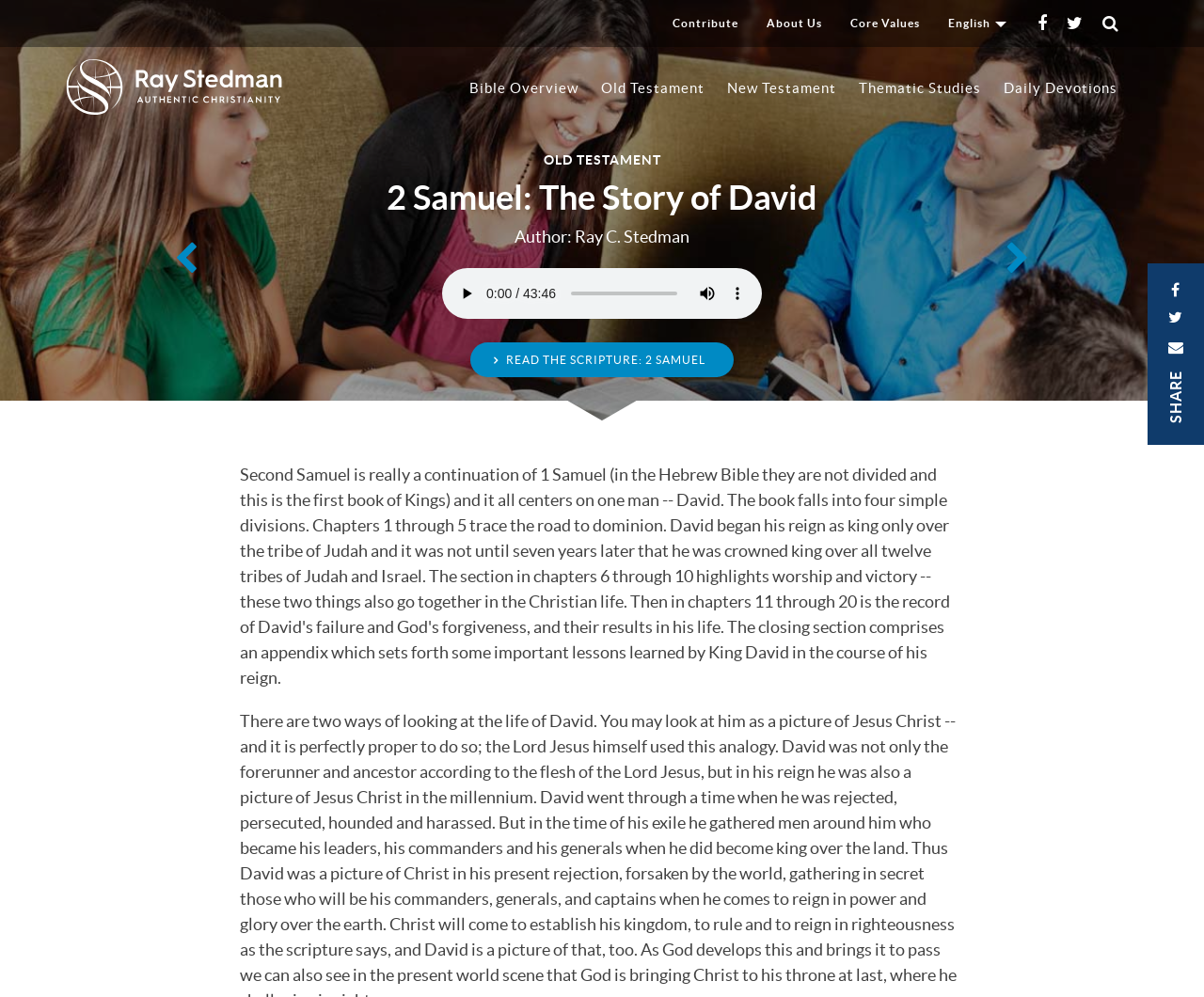Describe all the key features of the webpage in detail.

This webpage is about 2 Samuel: The Story of David from the Bible. At the top, there is a navigation menu with links to "Home", "Contribute", "About Us", "Core Values", and "English". Below the navigation menu, there is a prominent image that spans the entire width of the page, with a title "Friends Talking about the Bible".

On the left side of the page, there is a secondary navigation menu with links to "Bible Overview", "Old Testament", "New Testament", "Thematic Studies", and "Daily Devotions". Below this menu, there is a section with links to related Bible studies, including "1 Samuel: The Death of the Flesh" and "1 Kings: How to Lose a Kingdom".

The main content of the page is headed by "2 Samuel: The Story of David" and includes a brief description of the book. Below this, there is an audio player with controls to play, pause, and adjust the volume. The audio player also has a slider to scrub through the audio and a button to show more media controls.

On the right side of the page, there is a button to share the content on social media, with options to share on Facebook, Twitter, and LinkedIn. There is also a button to read the scripture of 2 Samuel.

At the bottom of the page, there is a footer section with a link to "Skip to main content" and a copyright notice.